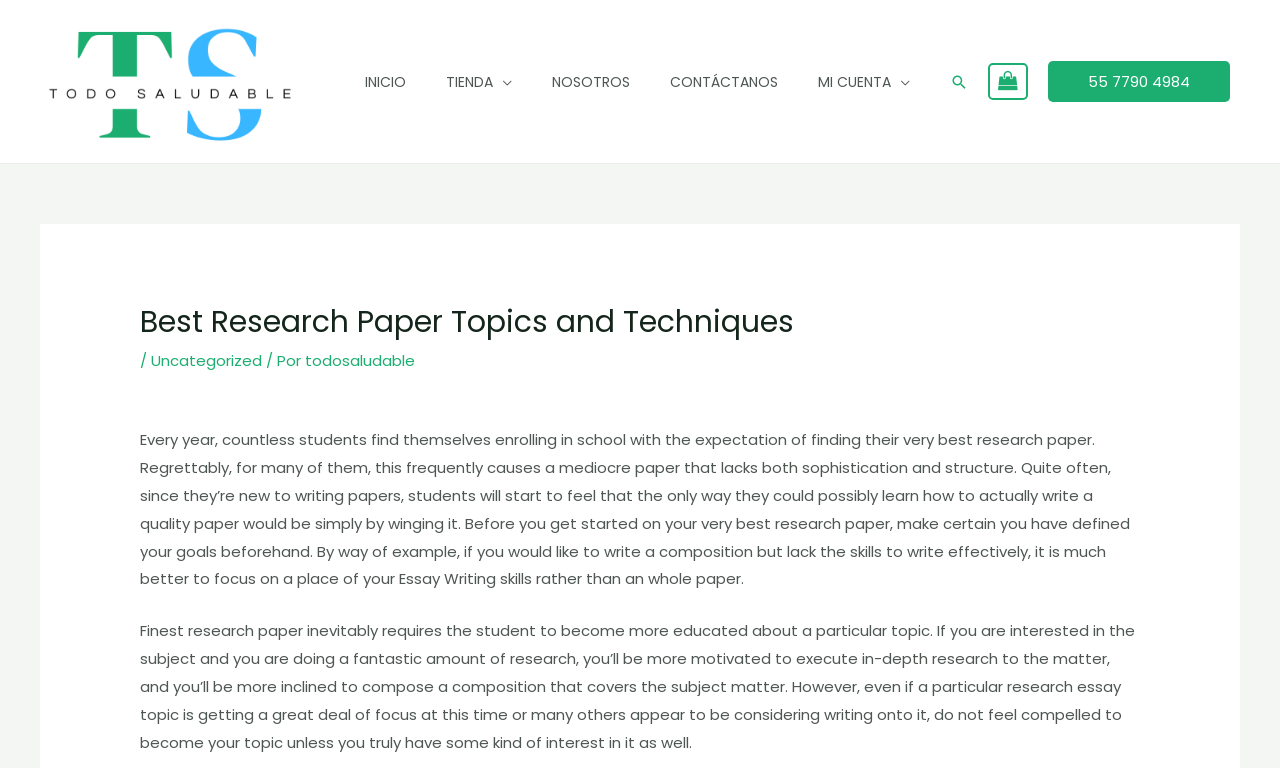Give a concise answer using one word or a phrase to the following question:
How many navigation links are present?

5